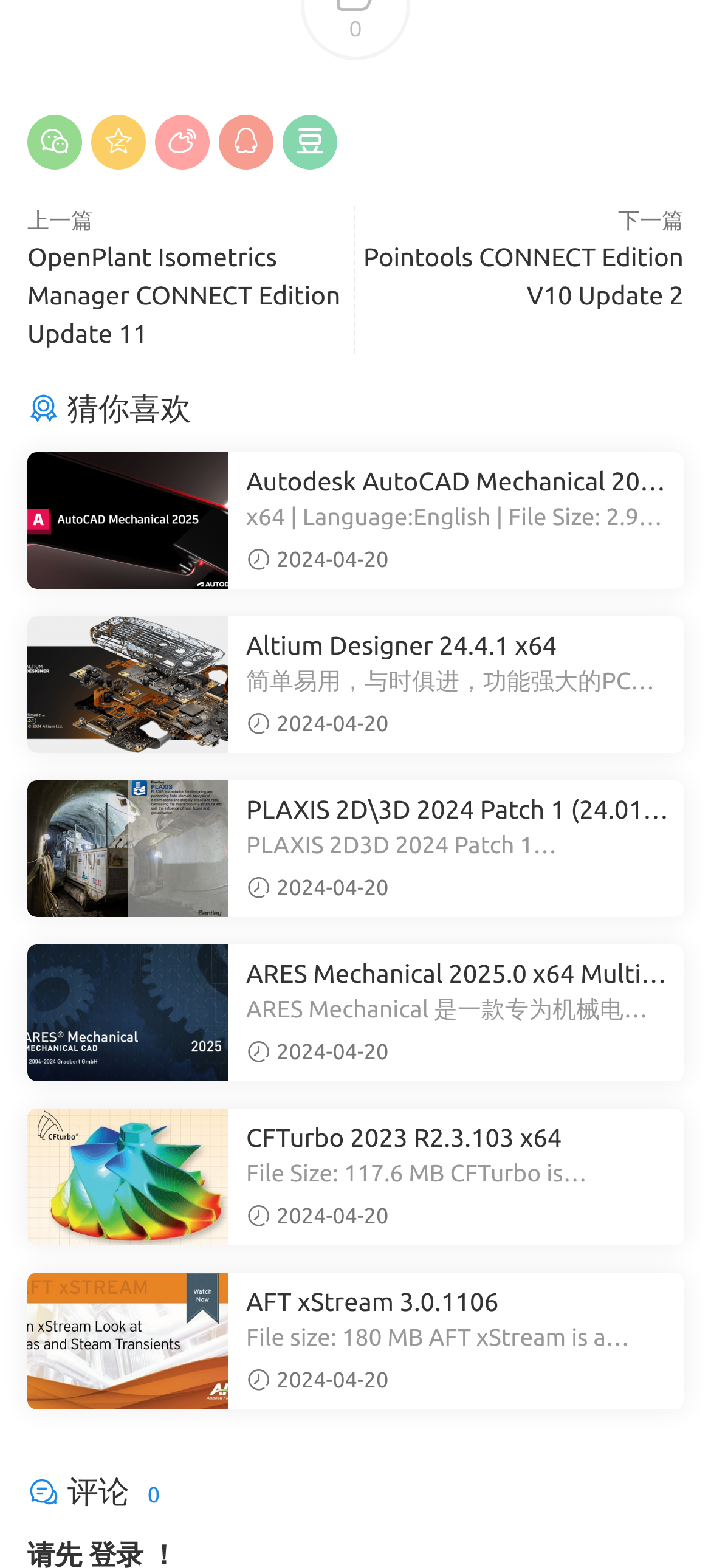Locate the bounding box coordinates of the area to click to fulfill this instruction: "View the details of Autodesk AutoCAD Mechanical 2025 x64". The bounding box should be presented as four float numbers between 0 and 1, in the order [left, top, right, bottom].

[0.346, 0.295, 0.941, 0.319]